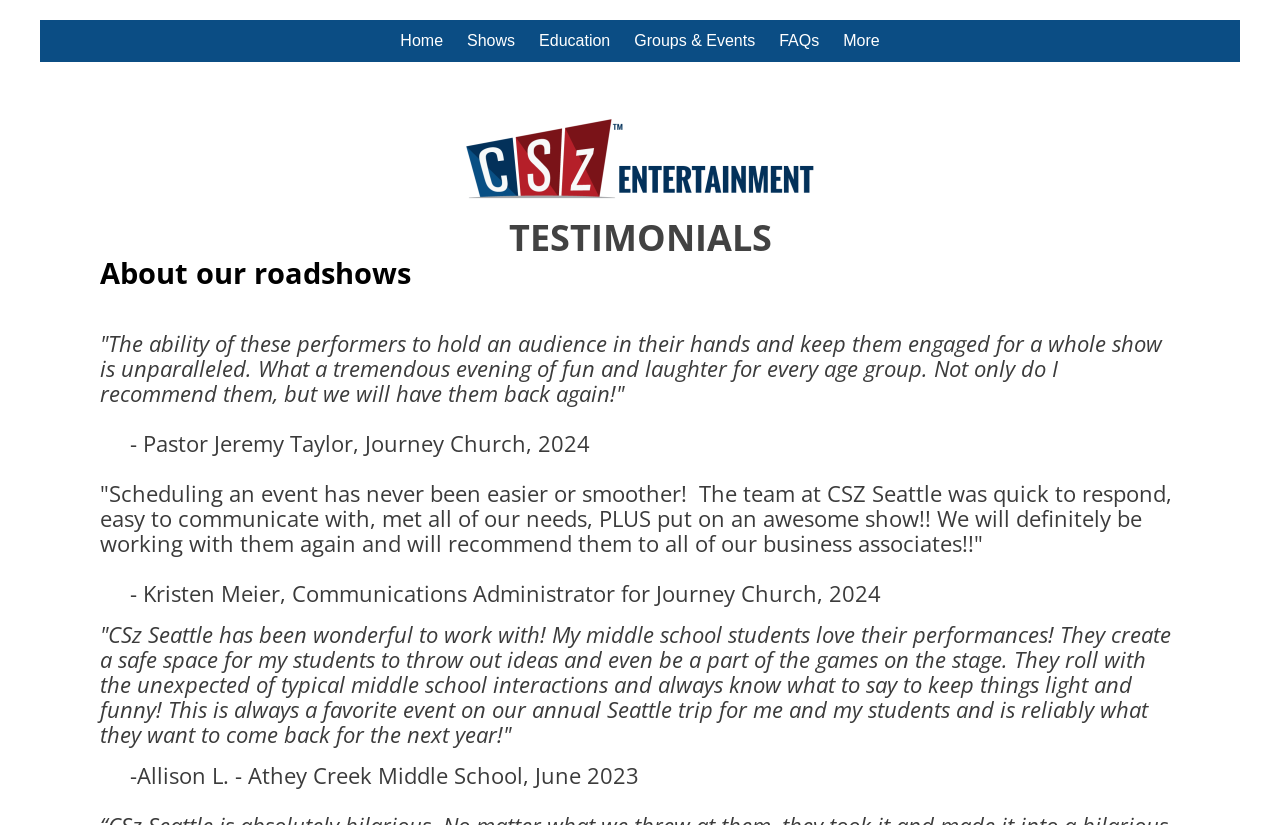Please answer the following question using a single word or phrase: What is the purpose of the links at the top of the webpage?

Navigation